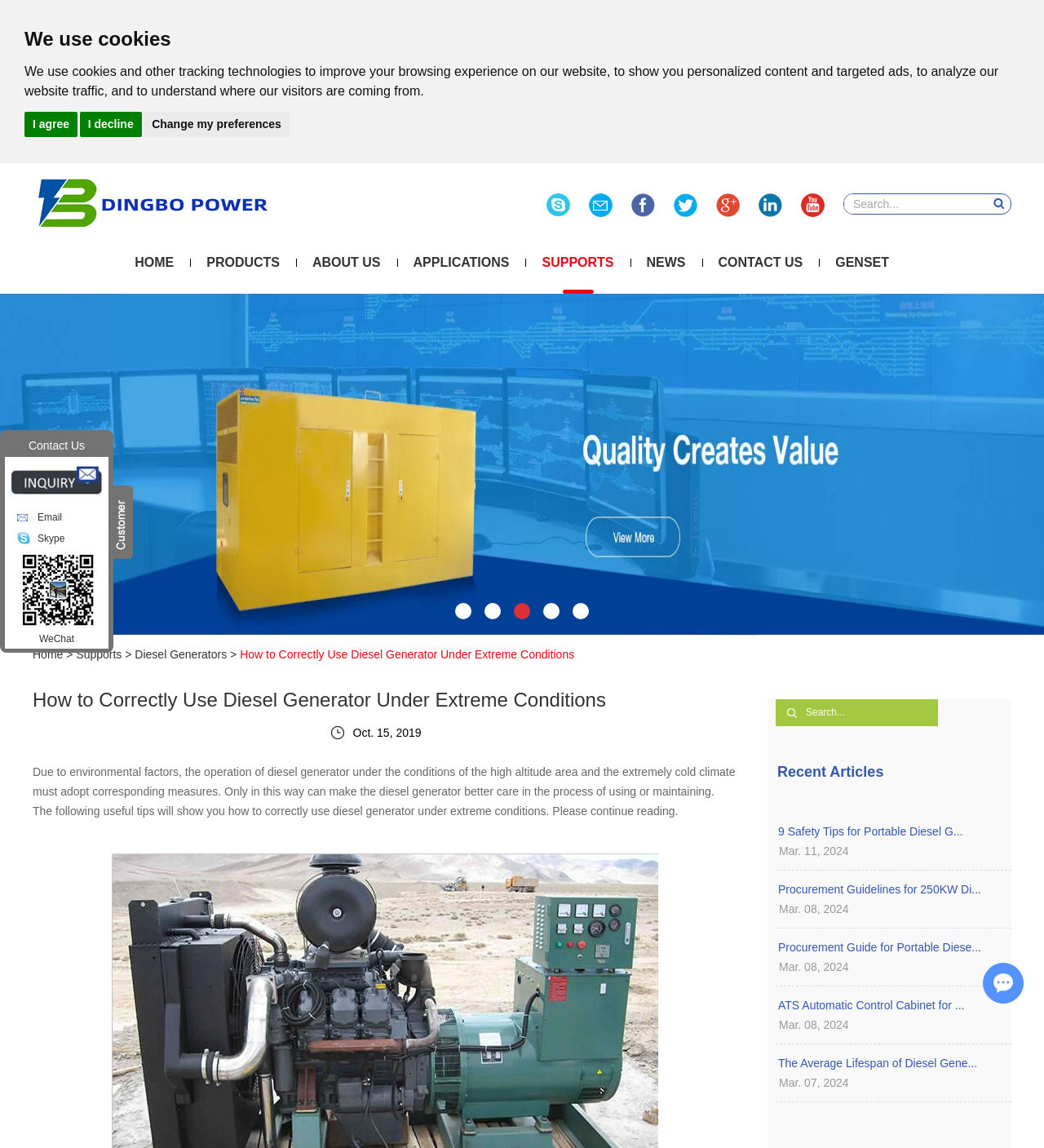Find the bounding box coordinates of the clickable area required to complete the following action: "Click on the company logo".

[0.031, 0.152, 0.262, 0.203]